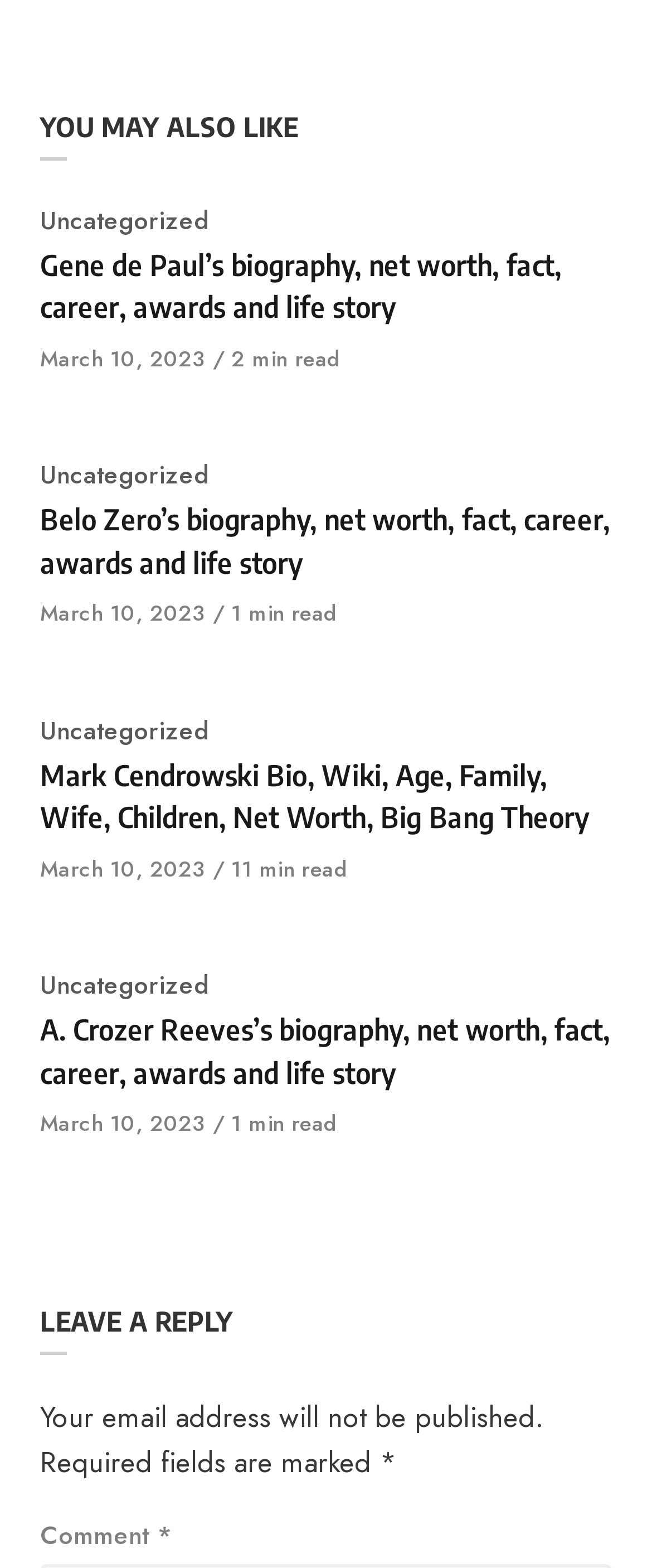How many minutes does it take to read the third article?
Examine the screenshot and reply with a single word or phrase.

11 min